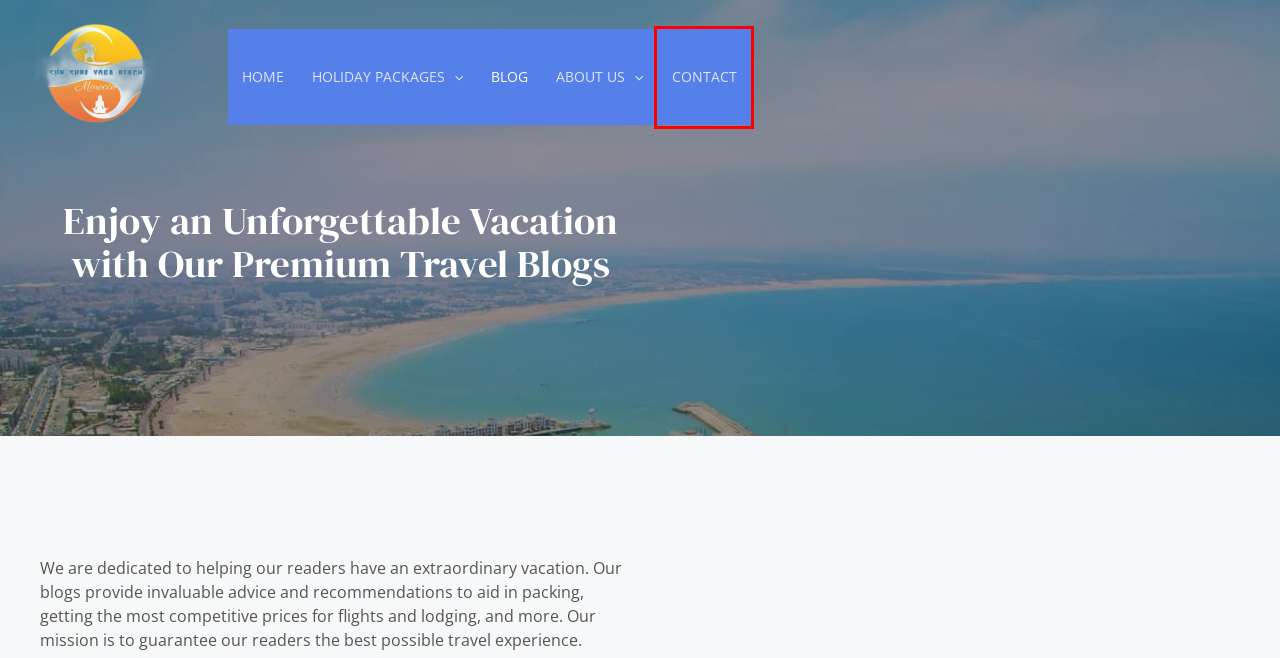Look at the screenshot of a webpage, where a red bounding box highlights an element. Select the best description that matches the new webpage after clicking the highlighted element. Here are the candidates:
A. Girls Surf Power | Learn To Surf | Surf Lessons & Yoga Retreats
B. Book Holiday Packages | All Inclusive Holidays 2023 / 2024
C. The top 10 things you must know before visiting Morocco in 2023
D. Home | sun-surf-yoga-beach Holiday
E. 8-Day Magical Trip | Memorable Experience | SurfCamp and Yoga
F. About Us | Surfing and Yoga Retreat | Sun Surf Yoga Beach
G. Contact Us | Surf Lessons | Yoga Retreats | Sun Surf Yoga Beach
H. Covid -19 Safety | What You Need to Know

G